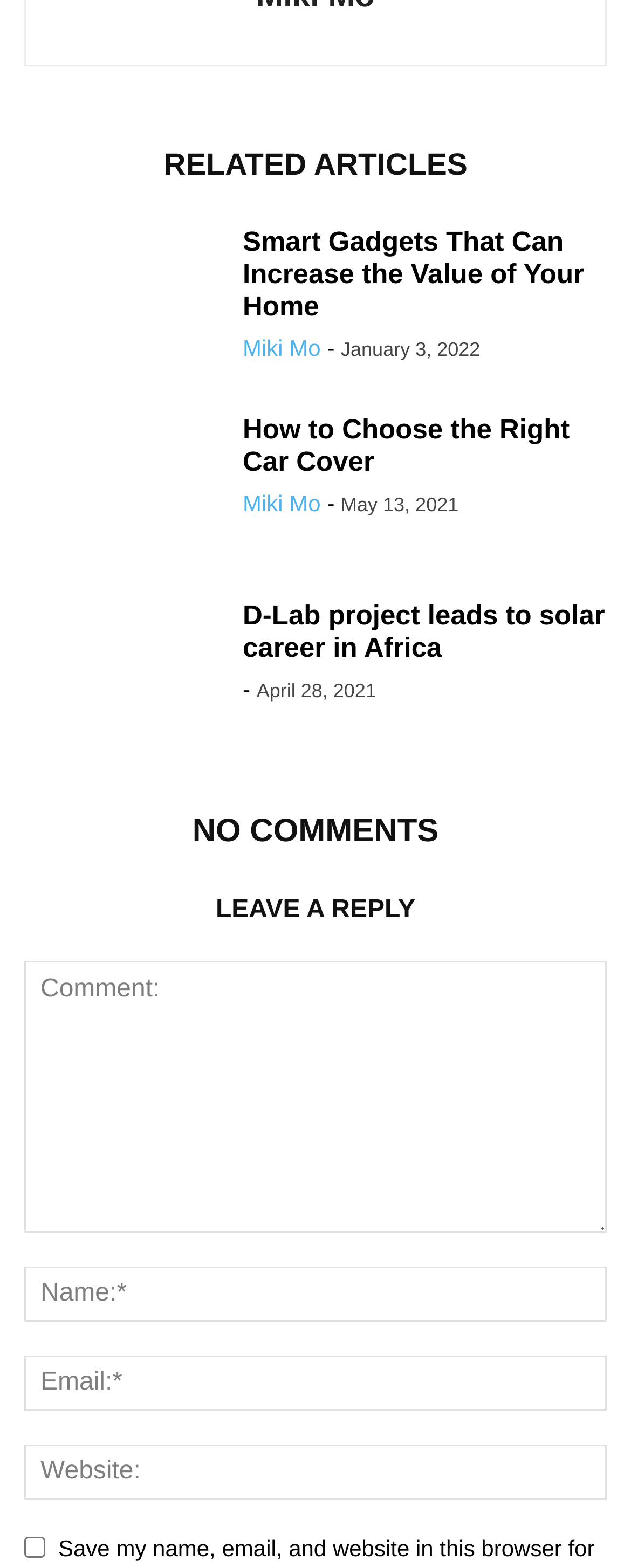Is the checkbox in the comment section checked by default?
Kindly answer the question with as much detail as you can.

I looked at the checkbox in the comment section and saw that it is not checked by default, as indicated by the 'checked: false' property.